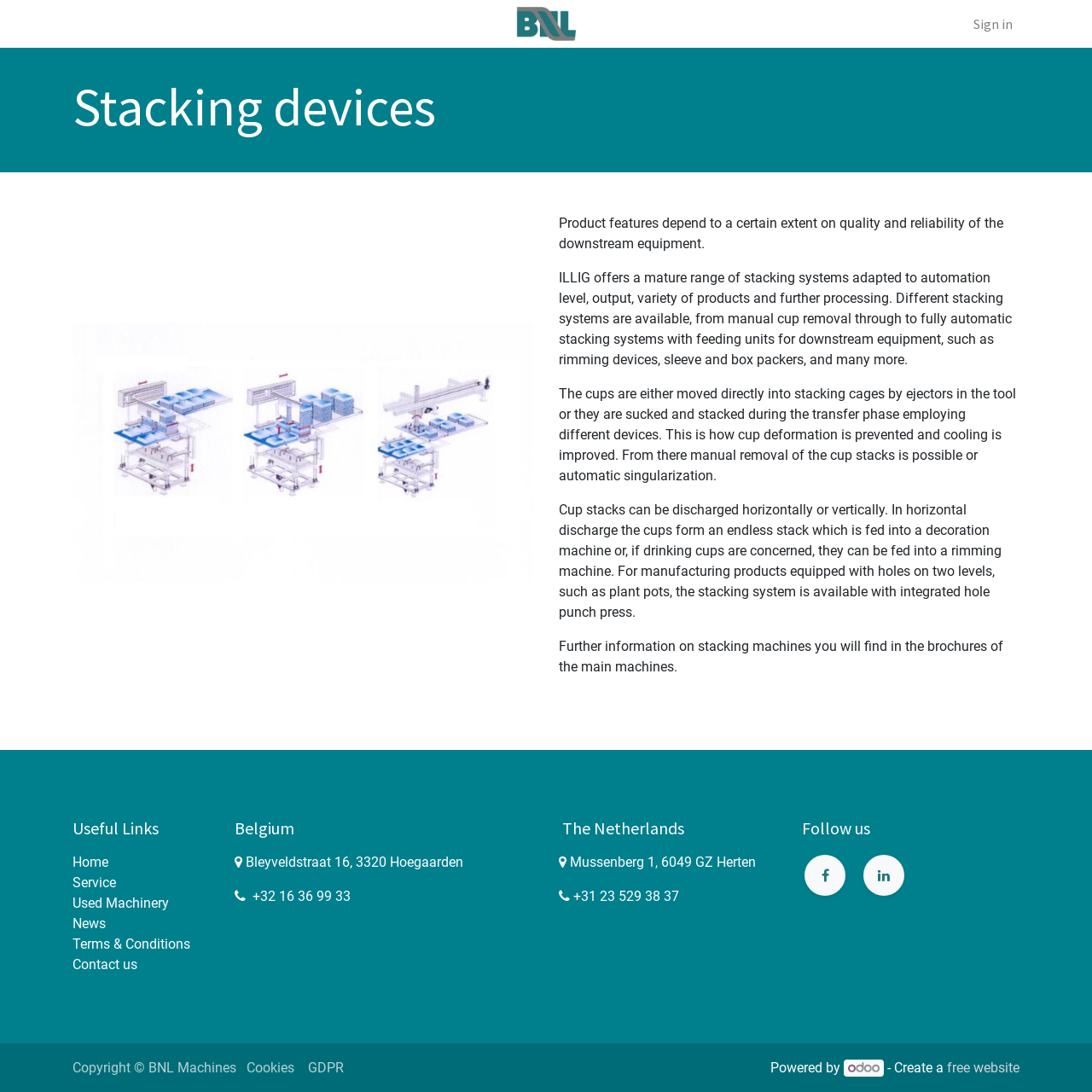Determine the bounding box coordinates of the region I should click to achieve the following instruction: "Follow us on LinkedIn". Ensure the bounding box coordinates are four float numbers between 0 and 1, i.e., [left, top, right, bottom].

[0.737, 0.783, 0.774, 0.821]